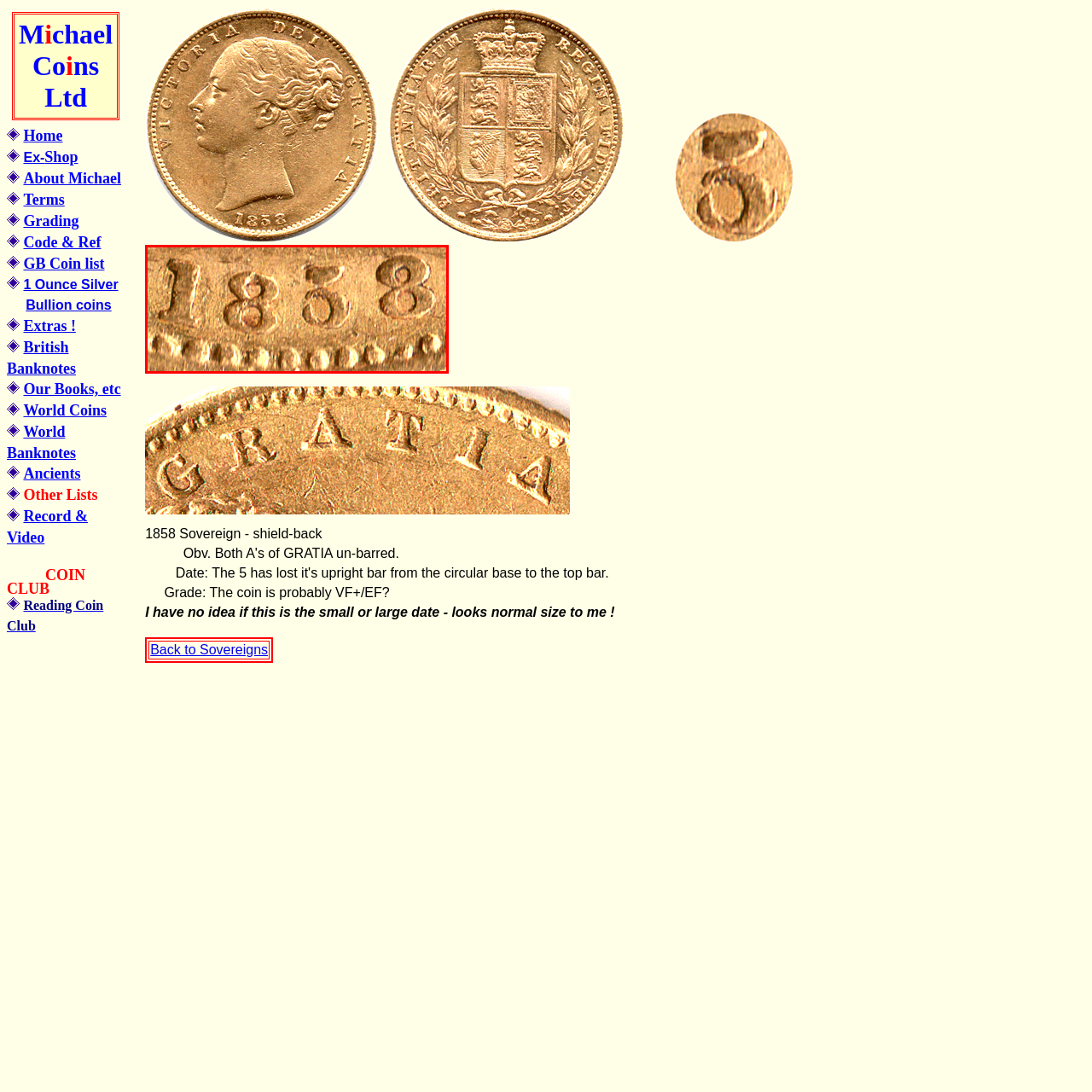Focus on the image encased in the red box and respond to the question with a single word or phrase:
What is the purpose of the small beads on the coin?

Design elements